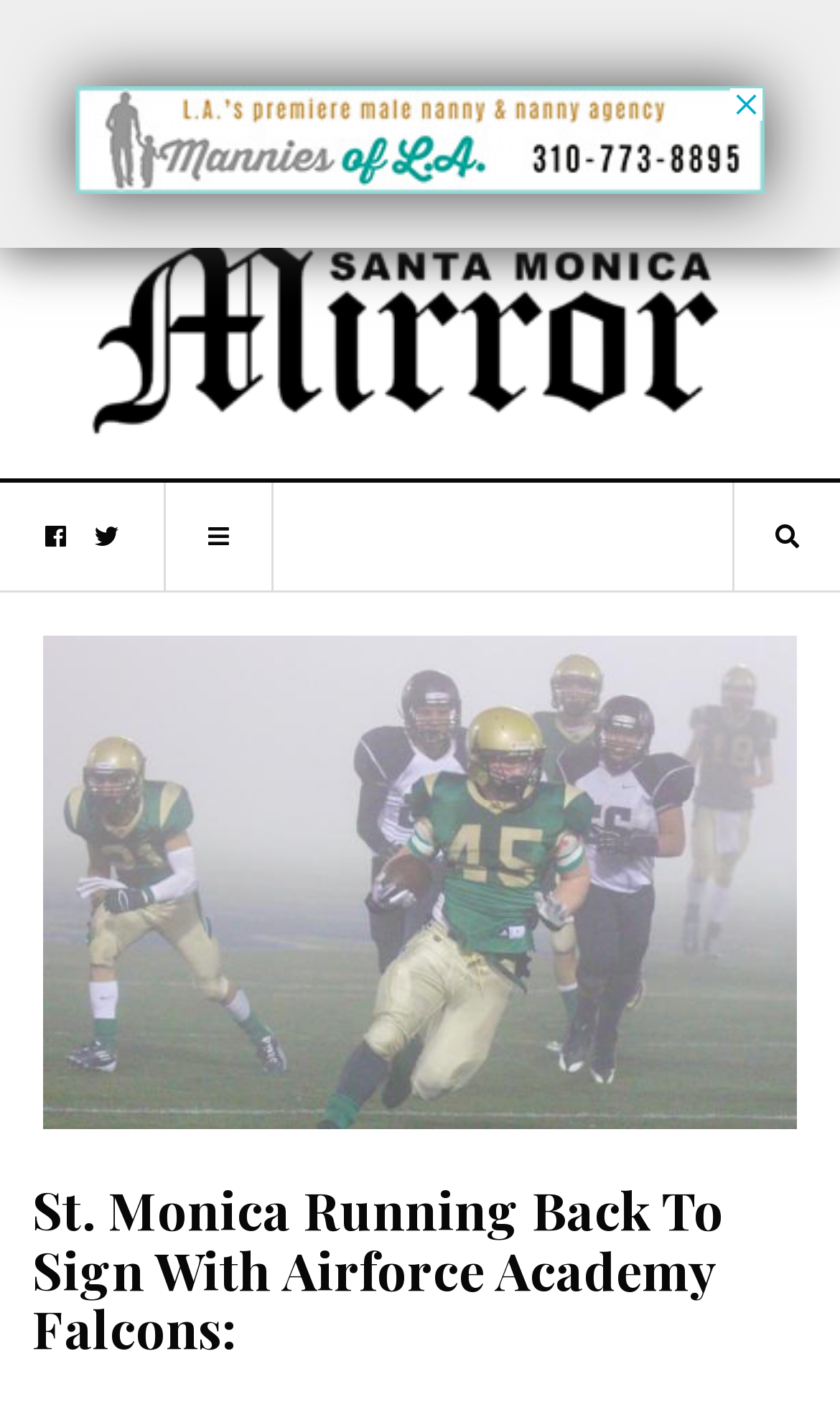What is the bounding box coordinate of the image?
Provide a short answer using one word or a brief phrase based on the image.

[0.051, 0.448, 0.949, 0.795]